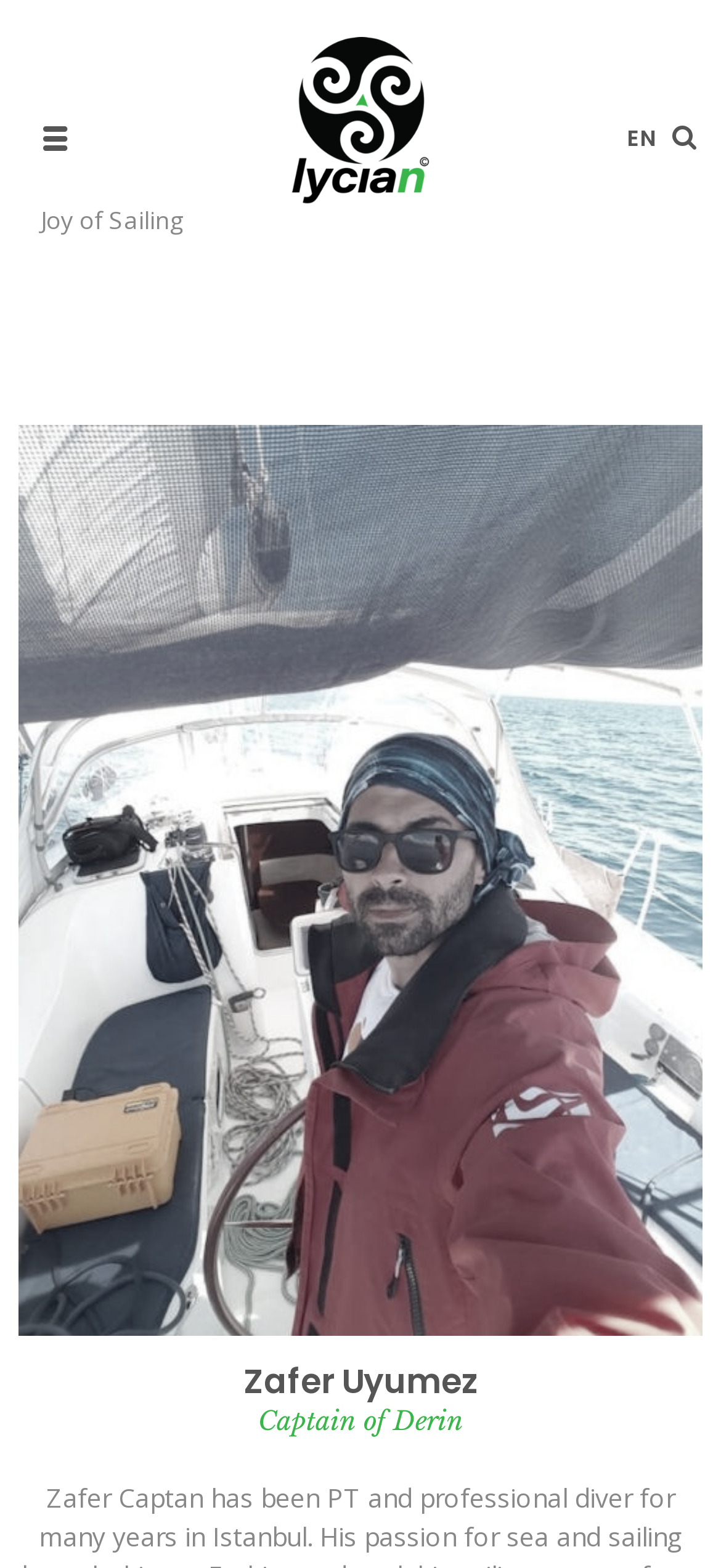What is the icon next to the language link?
Examine the image closely and answer the question with as much detail as possible.

I found a link element with the text '', which represents a flag icon, next to the language link, indicating that the icon is a flag.